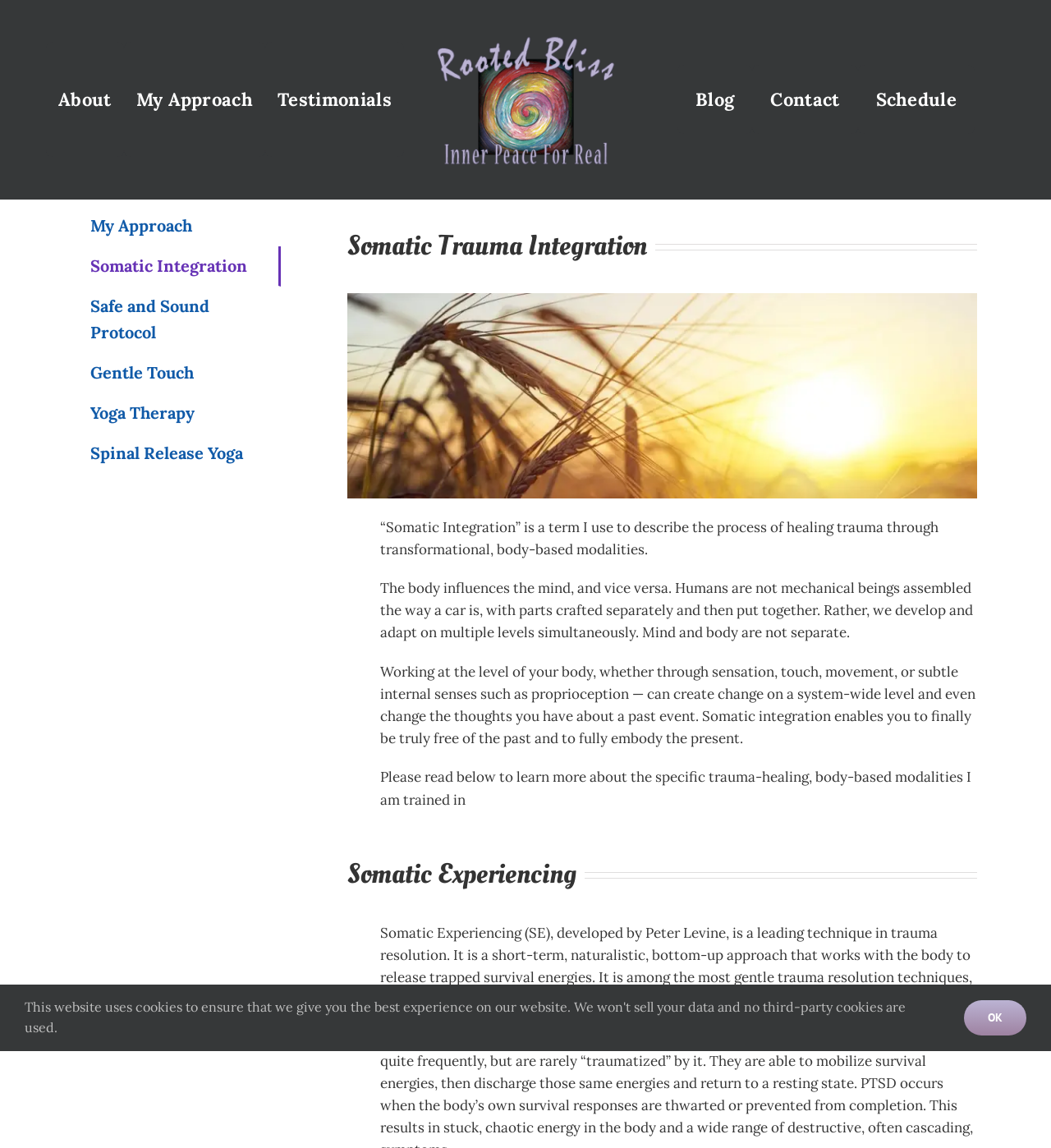Given the element description: "Schedule", predict the bounding box coordinates of this UI element. The coordinates must be four float numbers between 0 and 1, given as [left, top, right, bottom].

[0.816, 0.057, 0.927, 0.117]